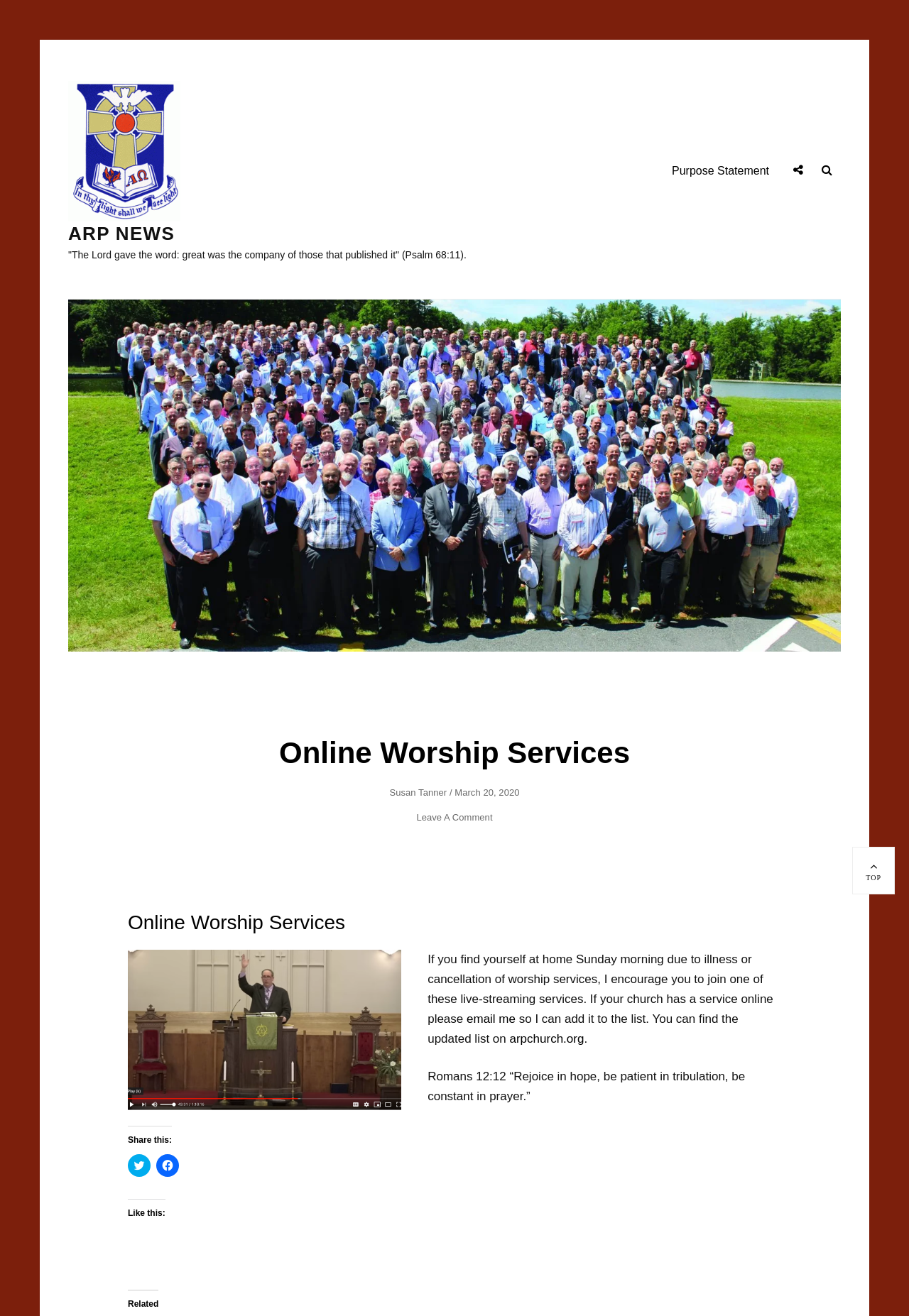Return the bounding box coordinates of the UI element that corresponds to this description: "ARP News". The coordinates must be given as four float numbers in the range of 0 and 1, [left, top, right, bottom].

[0.075, 0.169, 0.192, 0.186]